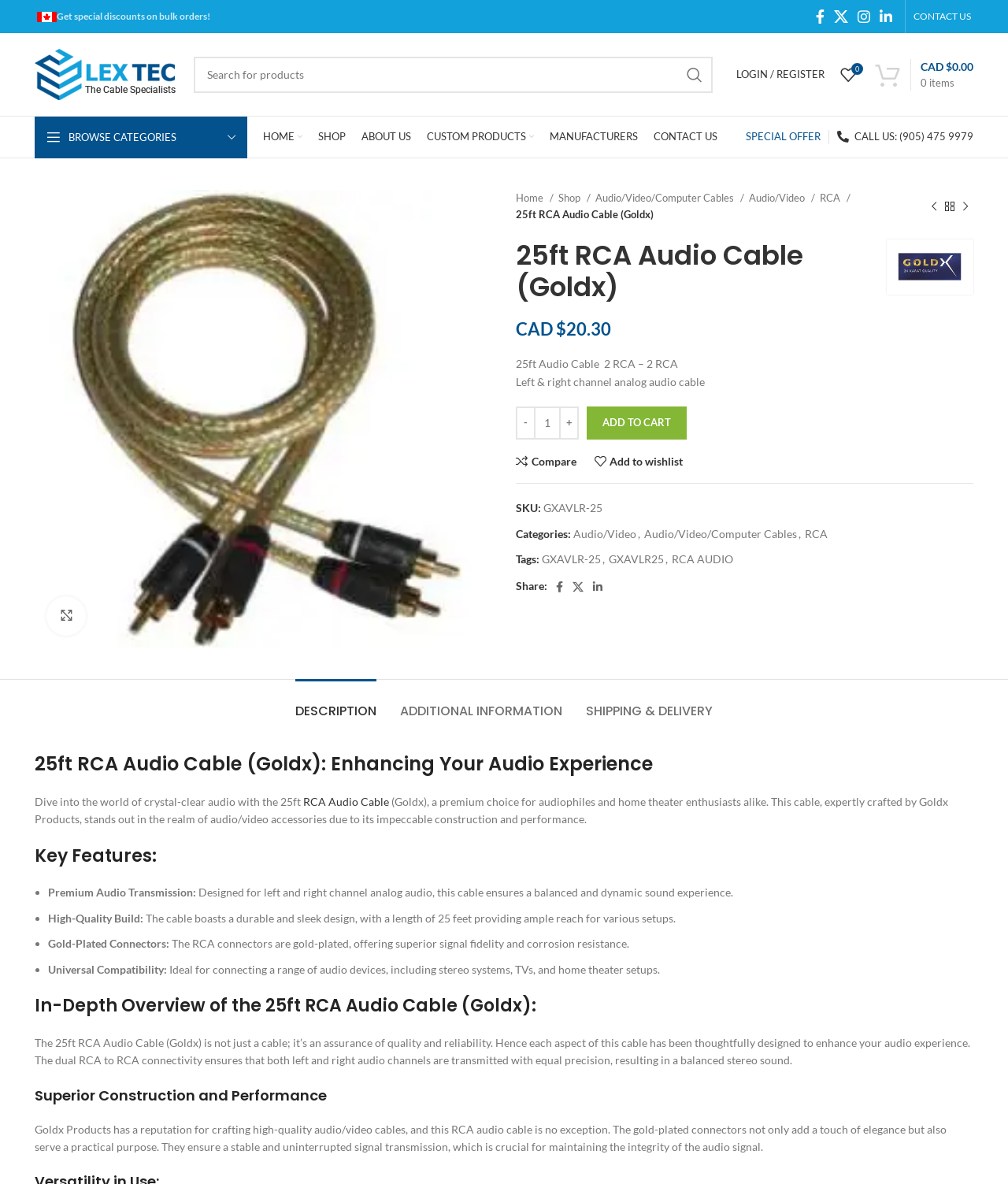Provide a short answer to the following question with just one word or phrase: What is the purpose of the audio cable?

Left & right channel analog audio connection